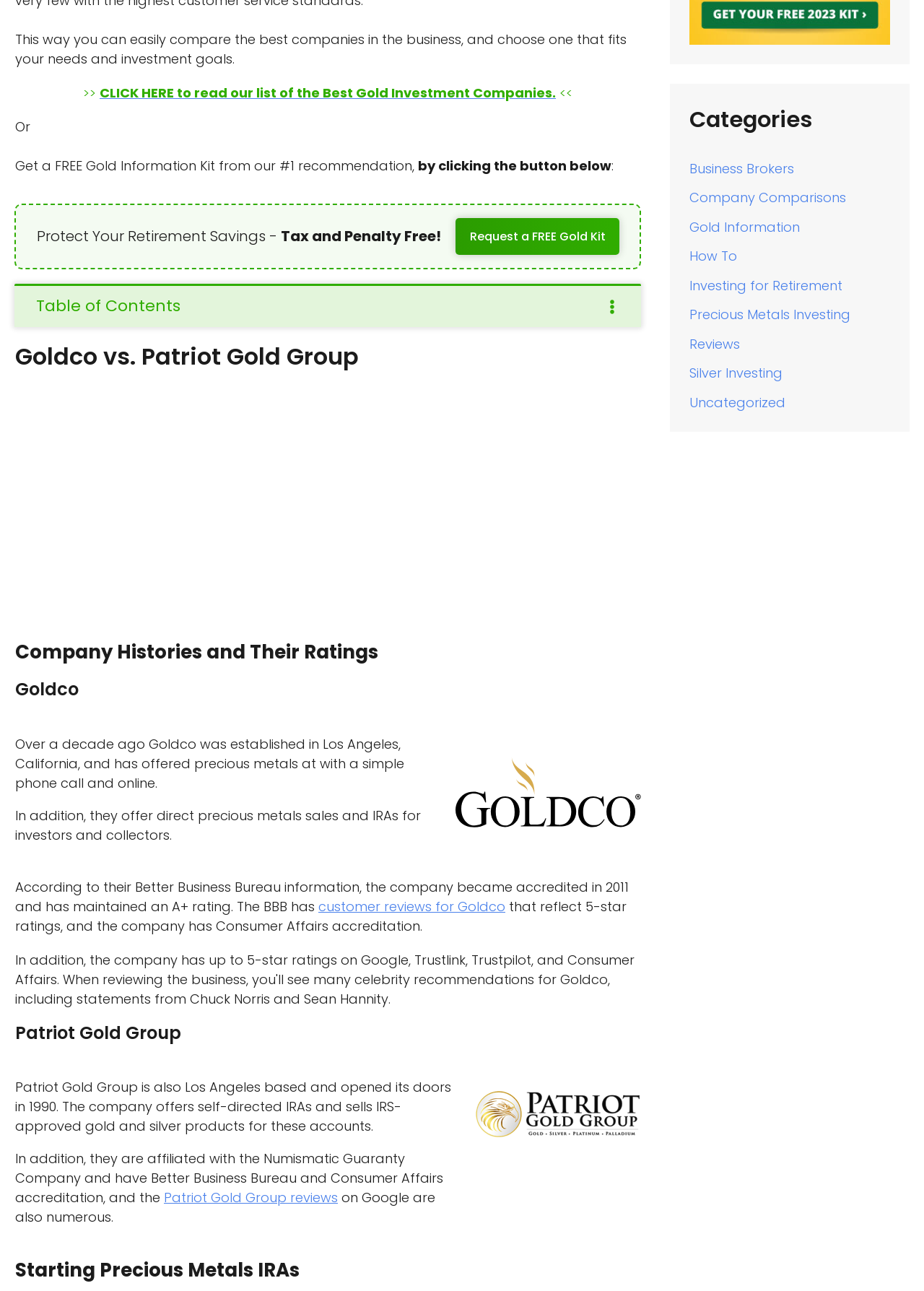Specify the bounding box coordinates of the area to click in order to follow the given instruction: "Click the link to the Company Comparisons category."

[0.746, 0.146, 0.916, 0.16]